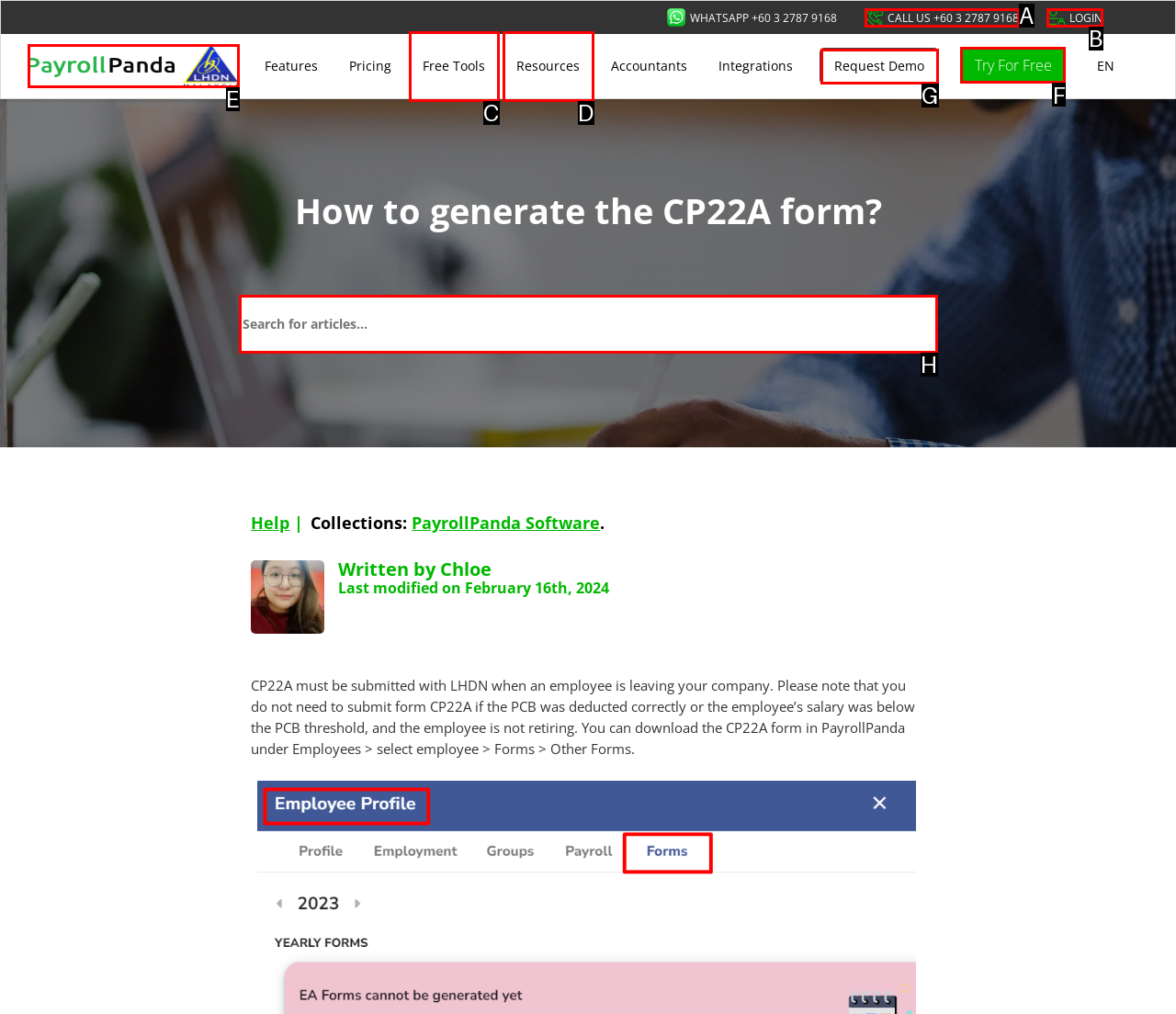Determine the correct UI element to click for this instruction: Click on the 'Try For Free' button. Respond with the letter of the chosen element.

F